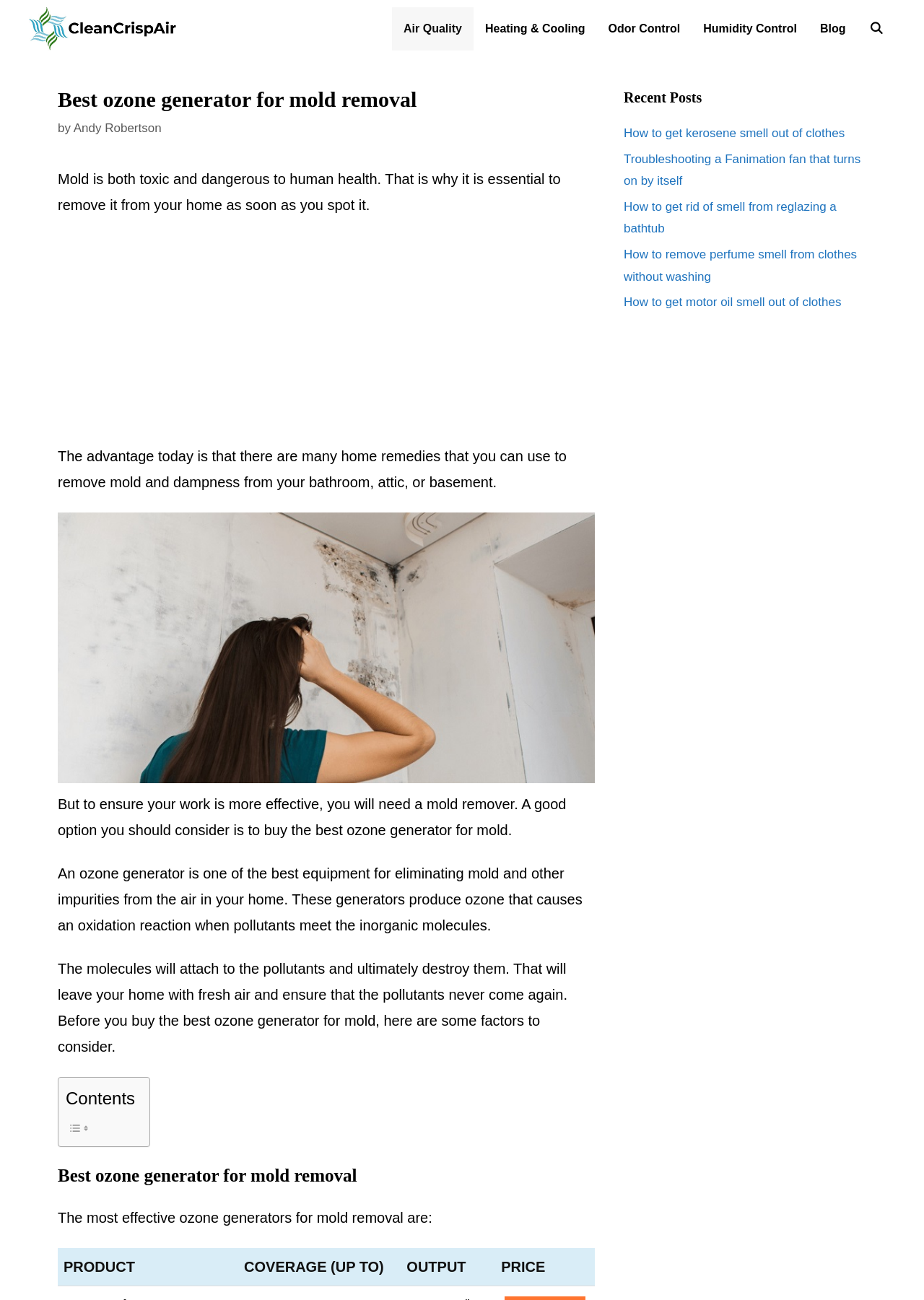Please respond in a single word or phrase: 
What is the format of the ozone generator comparison table?

Product, coverage, output, price